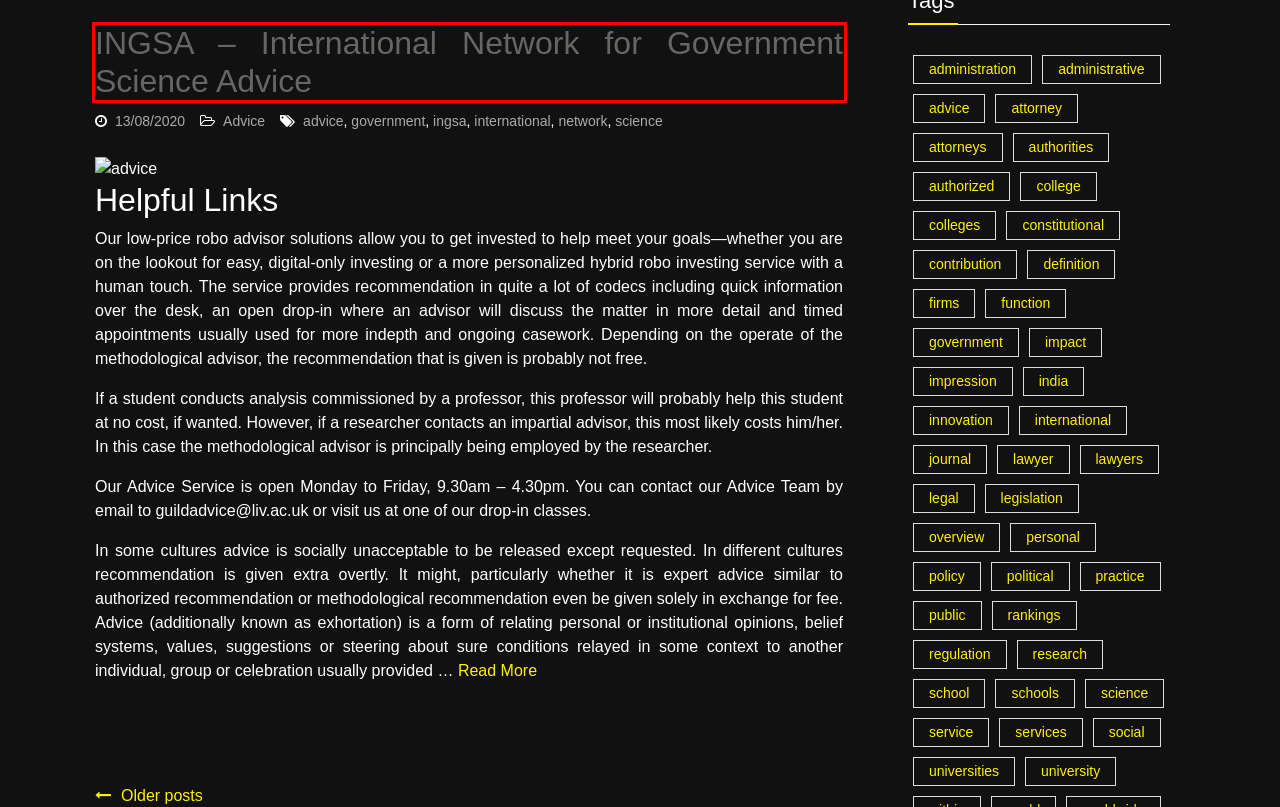You are given a screenshot depicting a webpage with a red bounding box around a UI element. Select the description that best corresponds to the new webpage after clicking the selected element. Here are the choices:
A. INGSA – International Network for Government Science Advice | hocketoanbacninh.com
B. colleges | hocketoanbacninh.com
C. research | hocketoanbacninh.com
D. journal | hocketoanbacninh.com
E. attorneys | hocketoanbacninh.com
F. personal | hocketoanbacninh.com
G. regulation | hocketoanbacninh.com
H. schools | hocketoanbacninh.com

A